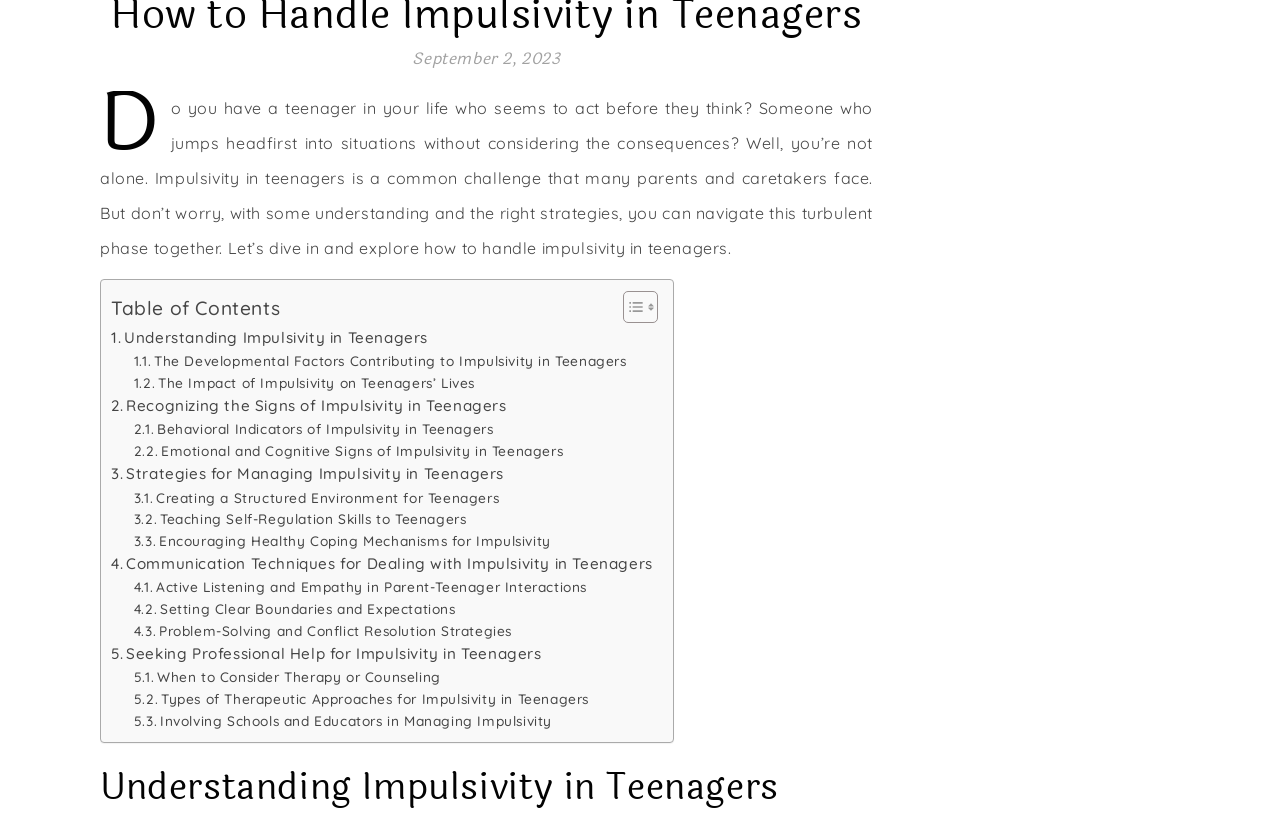Please identify the bounding box coordinates of the clickable region that I should interact with to perform the following instruction: "View 'Involving Schools and Educators in Managing Impulsivity'". The coordinates should be expressed as four float numbers between 0 and 1, i.e., [left, top, right, bottom].

[0.105, 0.867, 0.431, 0.894]